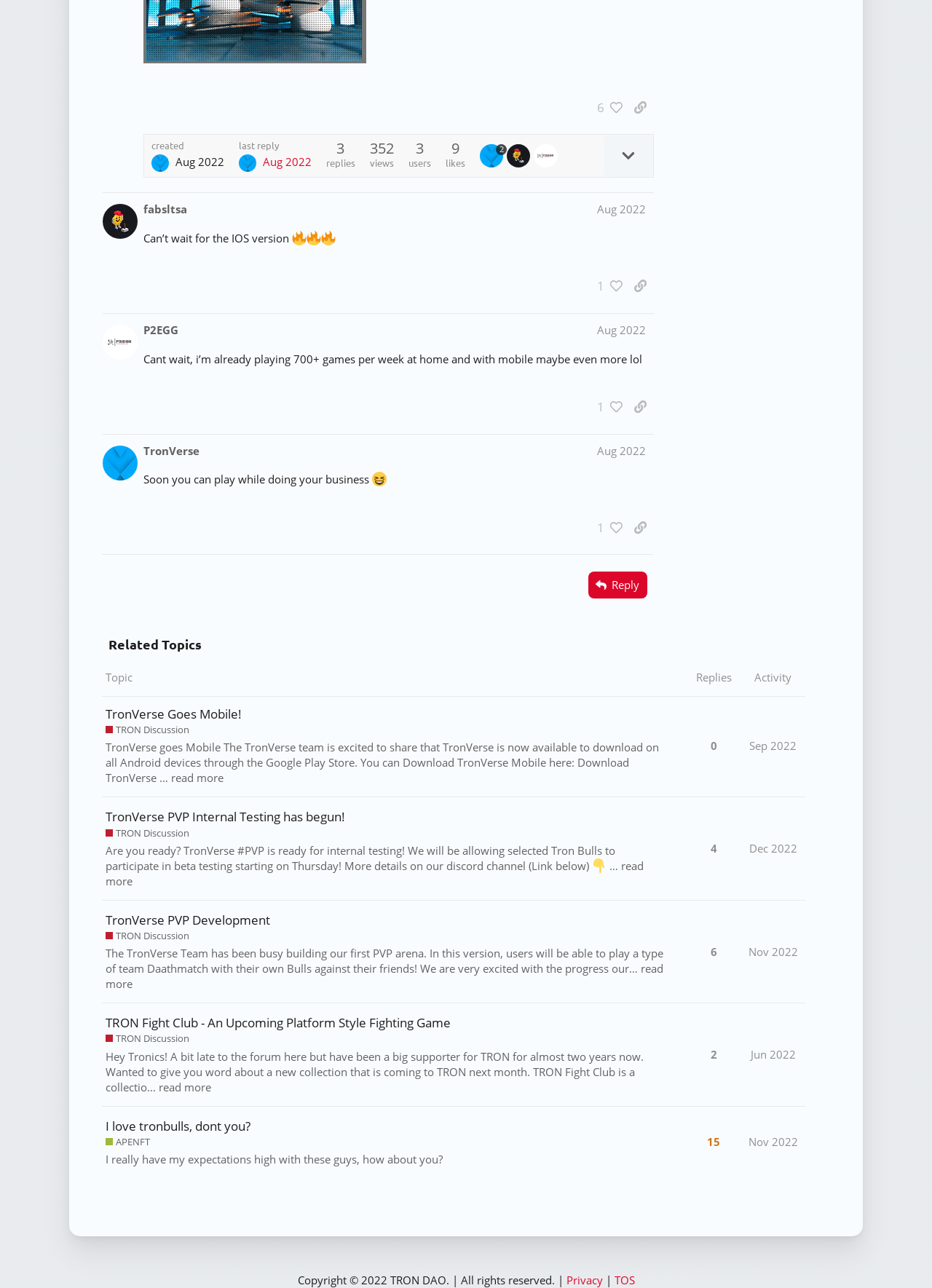Please specify the bounding box coordinates of the clickable region to carry out the following instruction: "Click the '1 person liked this post. Click to view' button". The coordinates should be four float numbers between 0 and 1, in the format [left, top, right, bottom].

[0.633, 0.213, 0.668, 0.232]